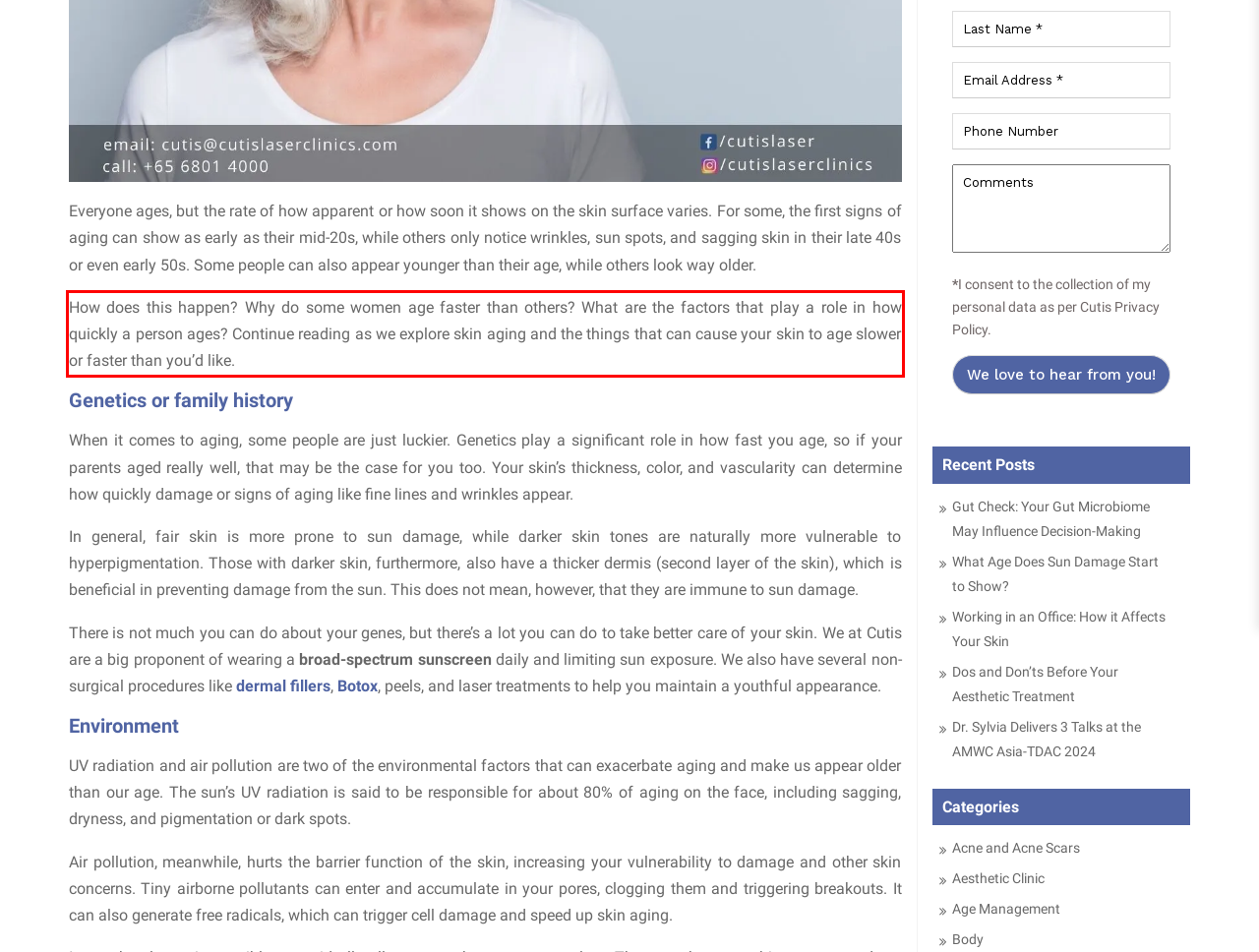Observe the screenshot of the webpage that includes a red rectangle bounding box. Conduct OCR on the content inside this red bounding box and generate the text.

How does this happen? Why do some women age faster than others? What are the factors that play a role in how quickly a person ages? Continue reading as we explore skin aging and the things that can cause your skin to age slower or faster than you’d like.